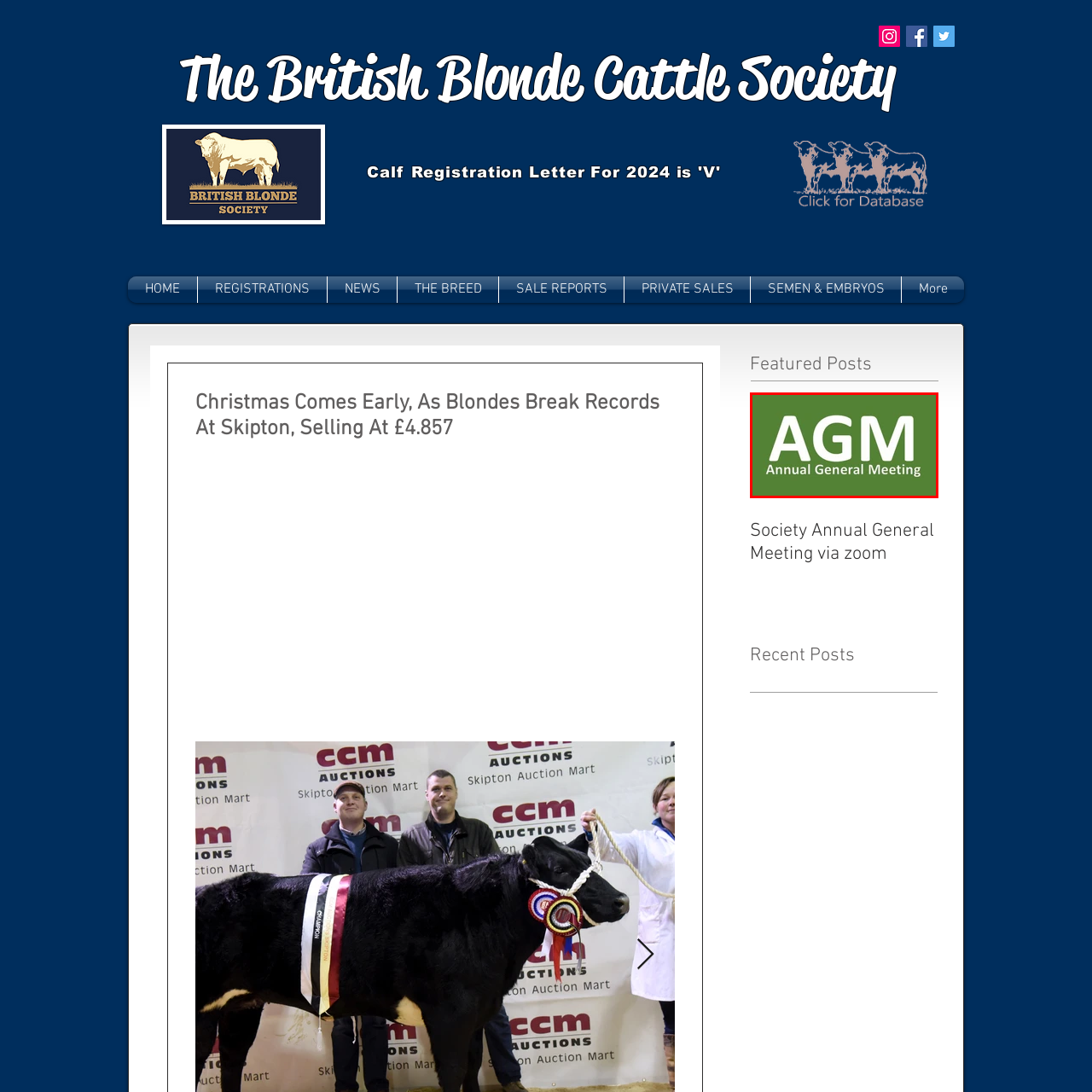Where is the image located?
Carefully scrutinize the image inside the red bounding box and generate a comprehensive answer, drawing from the visual content.

The caption states that the image appears in a section dedicated to featured posts, highlighting the AGM as an essential topic for members to engage with. This suggests that the image is prominently displayed in a section that showcases important or noteworthy content.